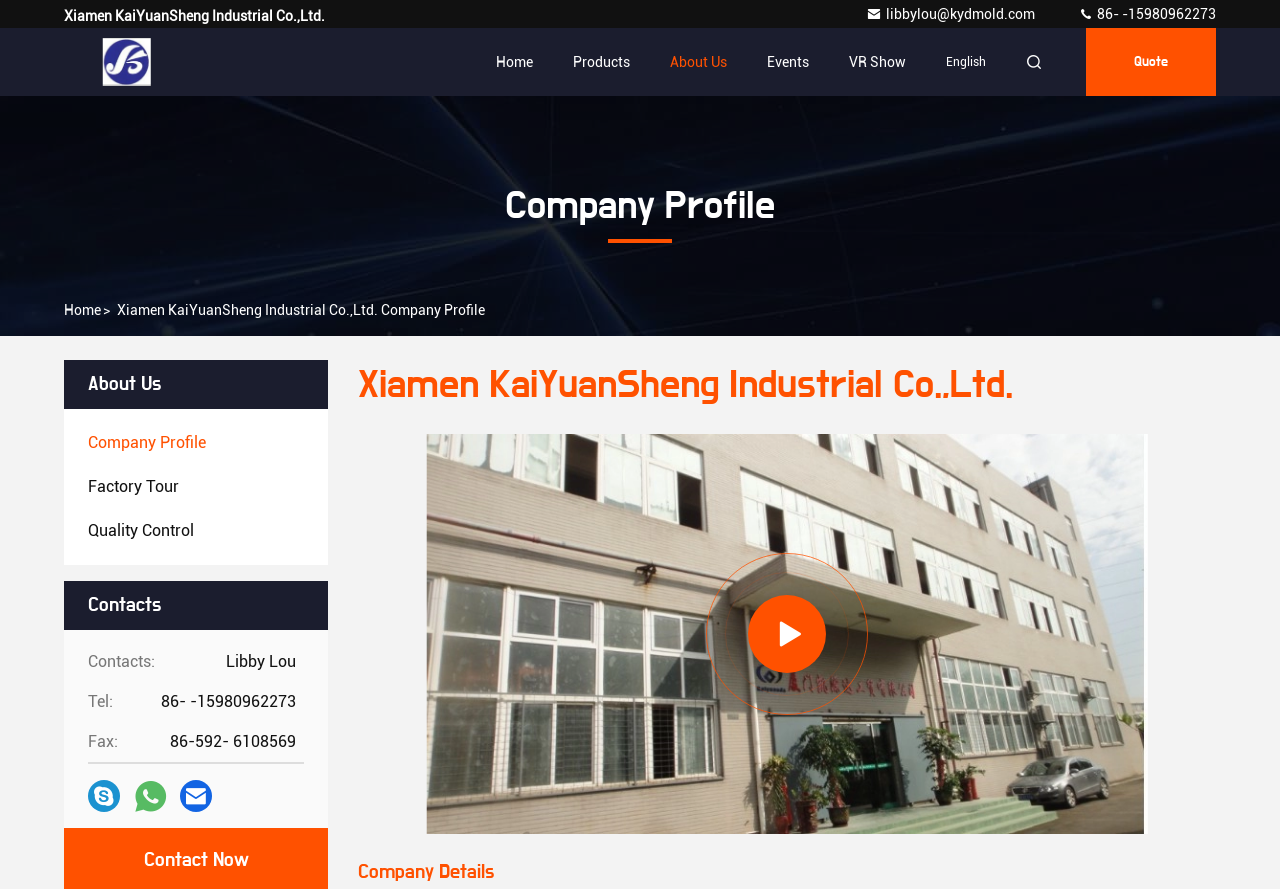Identify the main heading from the webpage and provide its text content.

Xiamen KaiYuanSheng Industrial Co.,Ltd.